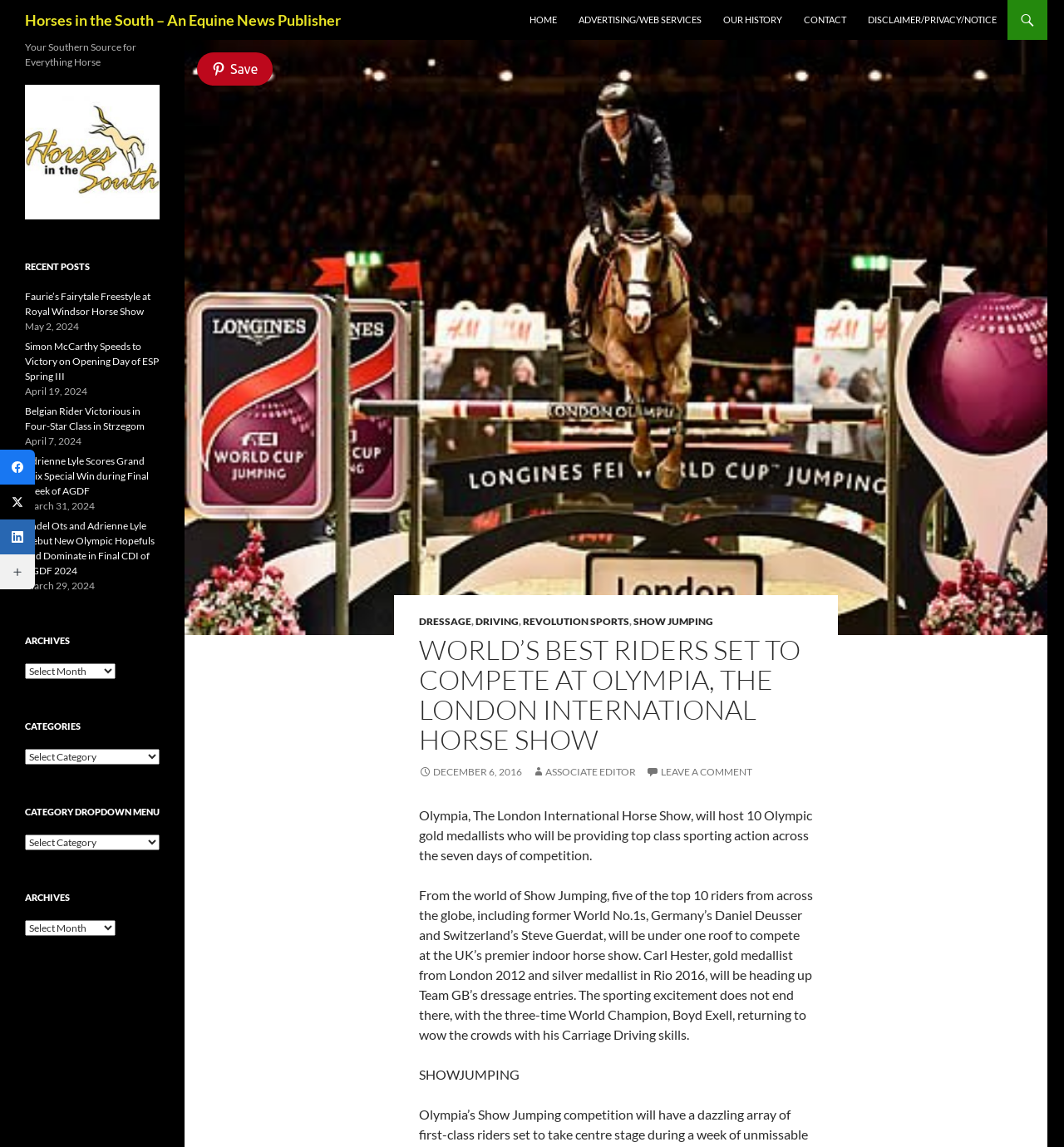Examine the image and give a thorough answer to the following question:
What is the date of the latest post?

I looked at the 'Recent Posts' section and found the latest post, which is 'Faurie’s Fairytale Freestyle at Royal Windsor Horse Show', and its date is May 2, 2024.